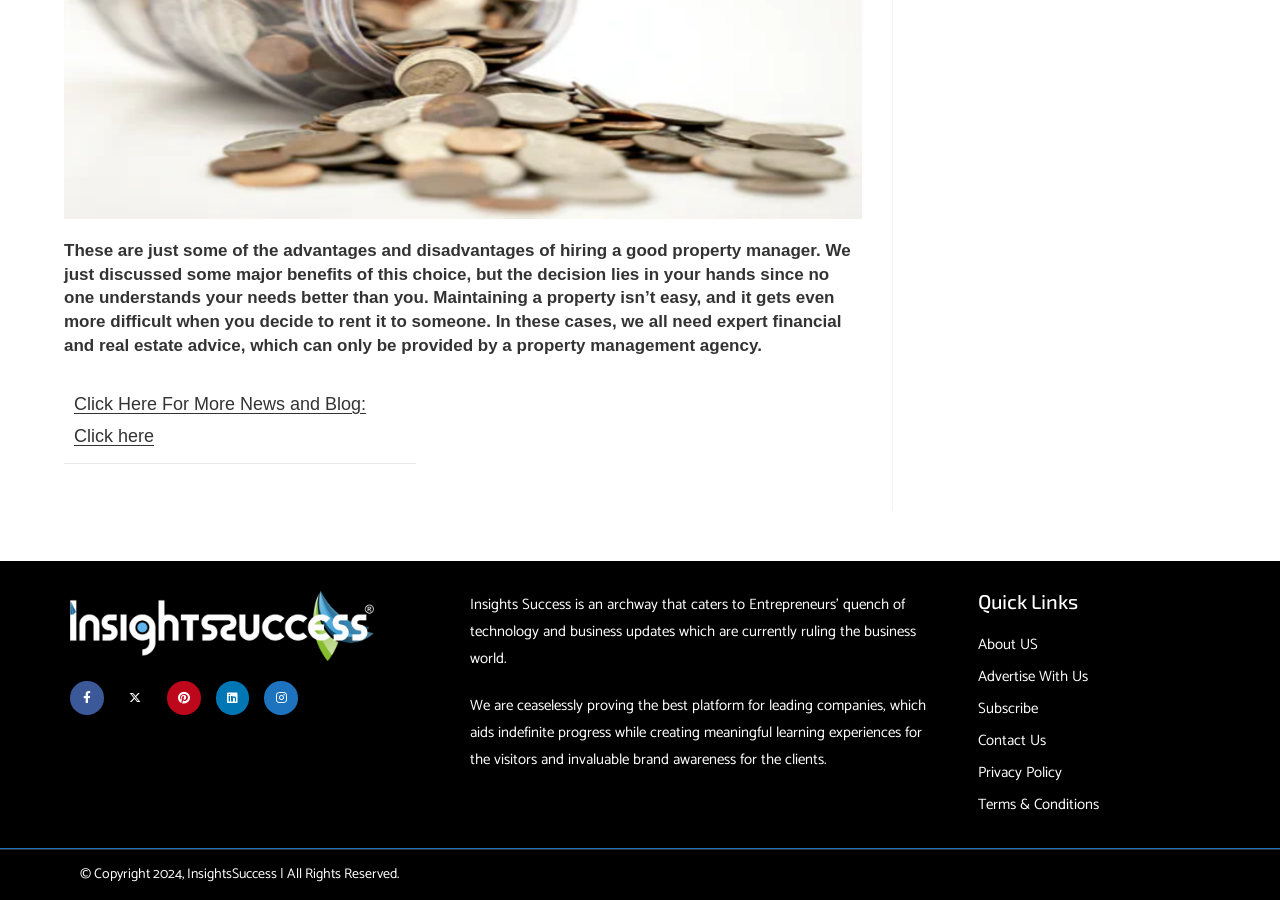Determine the bounding box coordinates of the region to click in order to accomplish the following instruction: "Click on the Facebook link". Provide the coordinates as four float numbers between 0 and 1, specifically [left, top, right, bottom].

[0.055, 0.757, 0.081, 0.794]